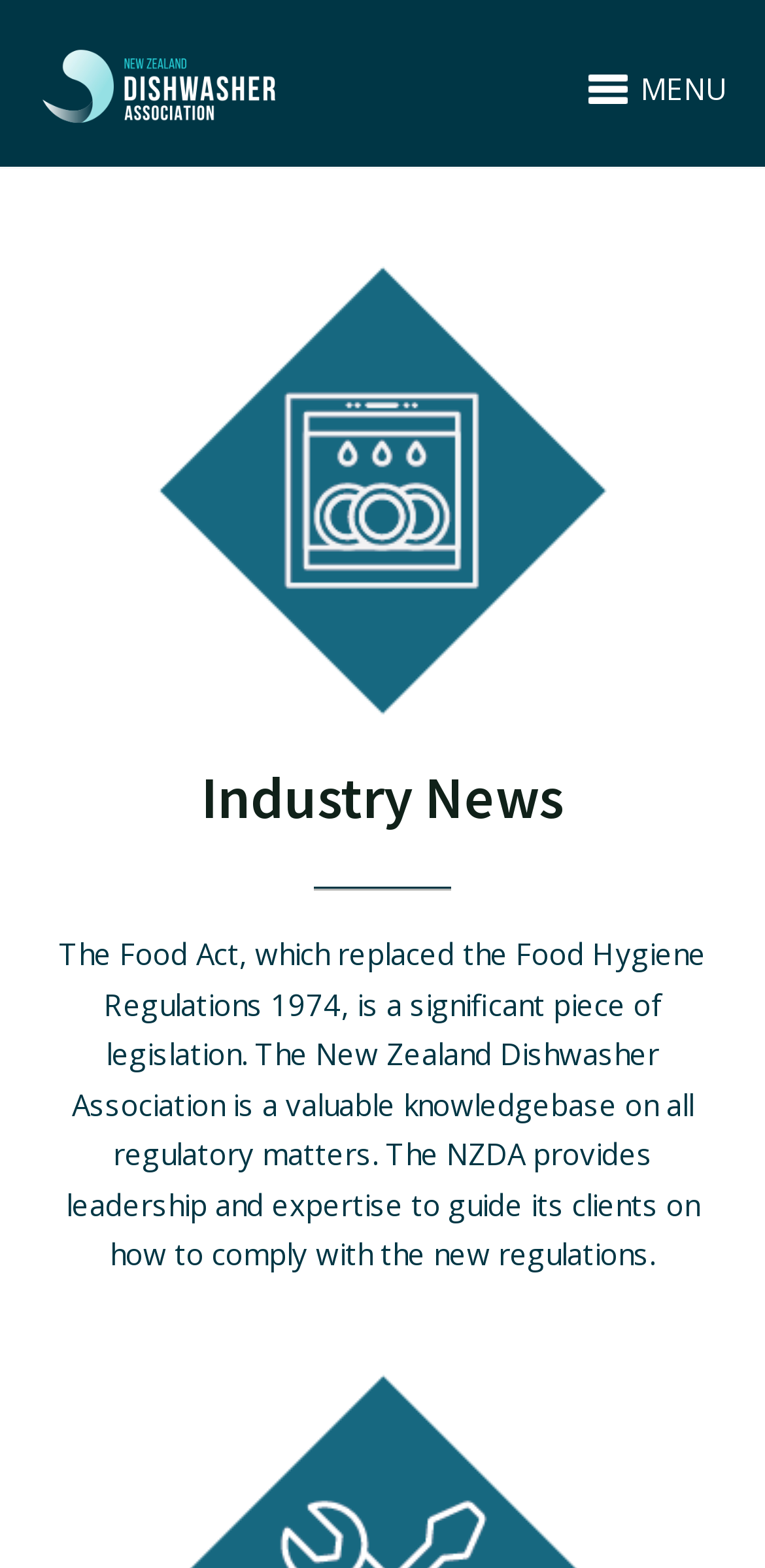Respond to the question below with a single word or phrase: What type of news is featured on this webpage?

Industry News